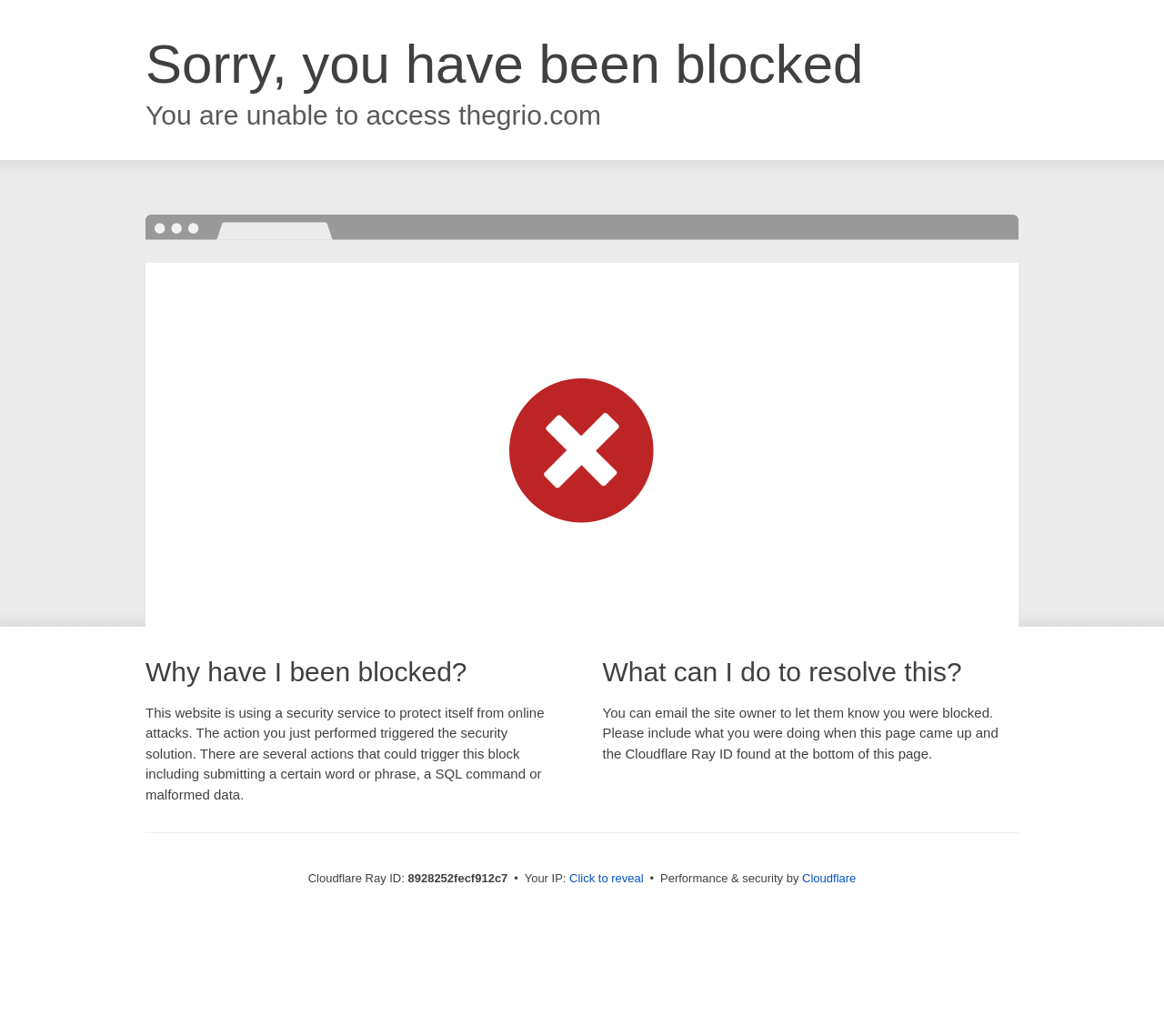Provide a thorough description of the webpage you see.

The webpage is a Cloudflare error page, indicating that the user's access to a website has been blocked. At the top of the page, there are two headings: "Sorry, you have been blocked" and "You are unable to access thegrio.com". 

Below these headings, there is a section with a heading "Why have I been blocked?" followed by a paragraph of text explaining the reason for the block, which is triggered by a security solution to protect the website from online attacks.

To the right of this section, there is another section with a heading "What can I do to resolve this?" followed by a paragraph of text suggesting that the user can email the site owner to resolve the issue. 

At the bottom of the page, there is a section with information about the Cloudflare Ray ID, including the ID number "8928252fecf912c7". Next to this information, there is a button labeled "Click to reveal" that likely reveals the user's IP address. The page also mentions "Performance & security by Cloudflare" with a link to the Cloudflare website.